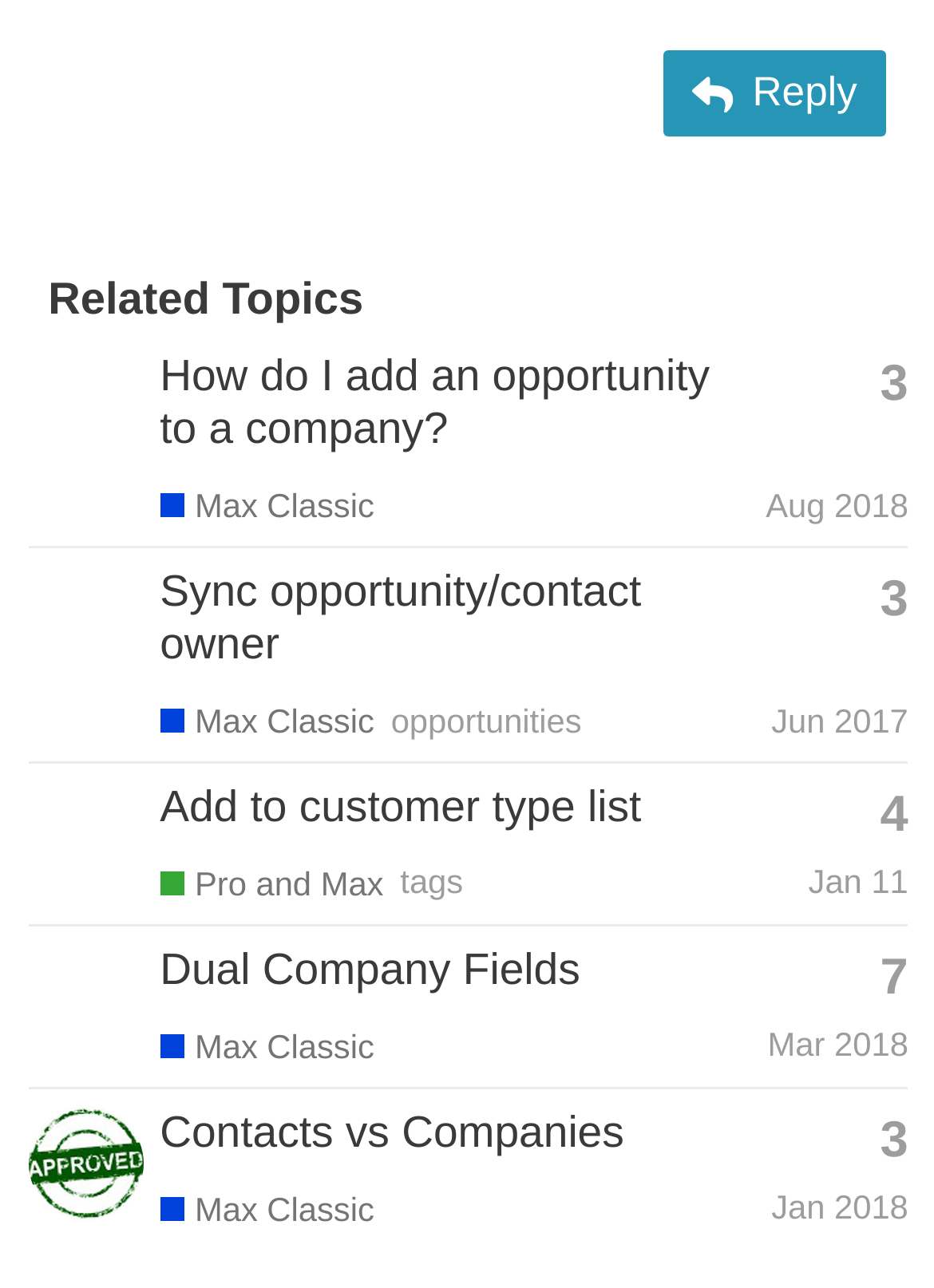When was the fifth topic created?
Please provide a comprehensive answer based on the information in the image.

The fifth topic is 'Contacts vs Companies' and it was created on 'Nov 28, 2017' which can be found in the fifth gridcell of the table under the 'Related Topics' section.